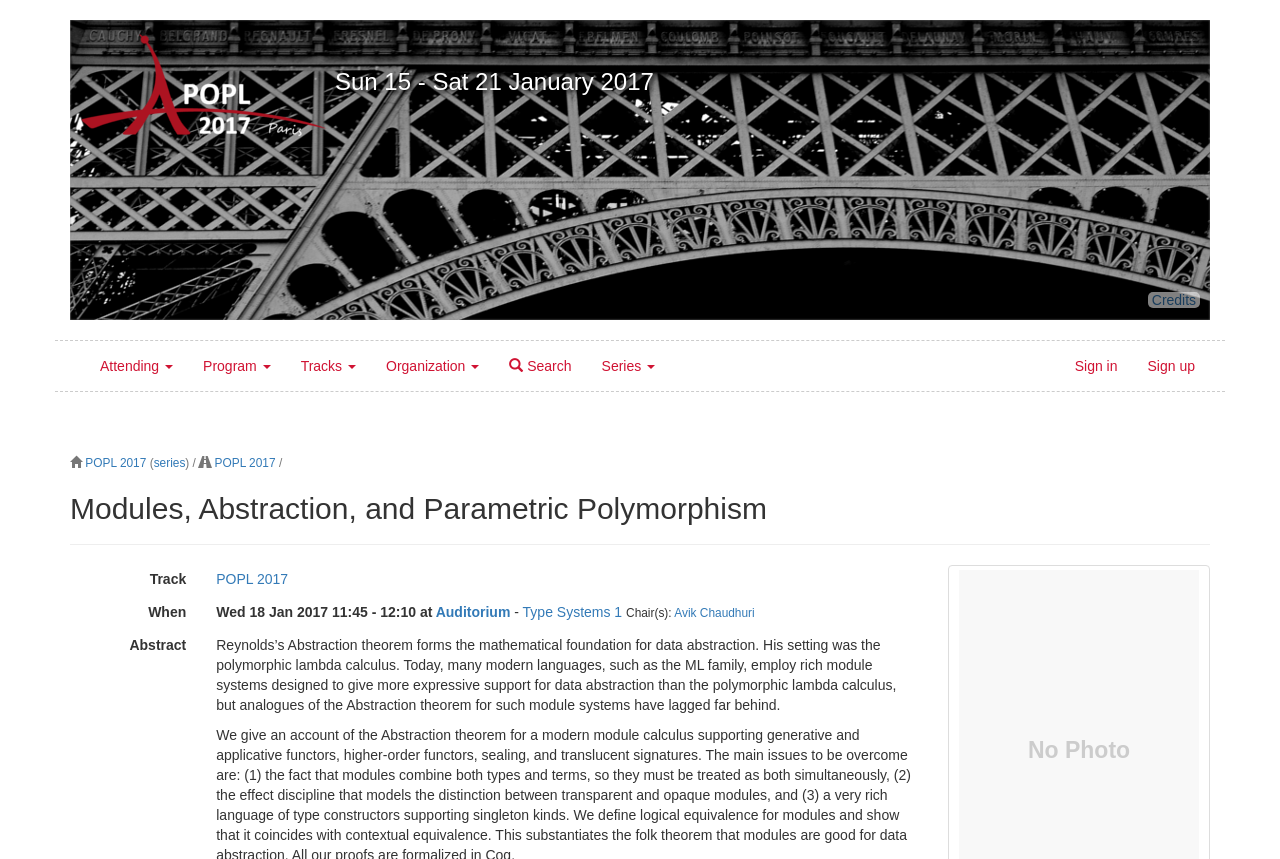Illustrate the webpage with a detailed description.

The webpage appears to be the main track page for POPL 2017, a conference on programming languages. At the top, there is a link to "POPL 2017" and a text stating "Sun 15 - Sat 21 January 2017", indicating the conference dates. 

On the top-right corner, there is a link to "Credits". Below the conference title, there are several links to different sections of the conference, including "Attending", "Program", "Tracks", "Organization", and "Search". These links are aligned horizontally and take up a significant portion of the page width.

Further down, there is a heading "Modules, Abstraction, and Parametric Polymorphism" which seems to be the title of the main track. Below this heading, there is a link to "POPL 2017" and a text stating "Track". 

The page then displays information about the track, including the date and time "Wed 18 Jan 2017 11:45 - 12:10", the location "Auditorium", and the title "Type Systems 1". There is also information about the chair of the session, Avik Chaudhuri. 

Finally, there is an abstract section that provides a detailed description of the track, discussing Reynolds's Abstraction theorem and its relation to modern programming languages.